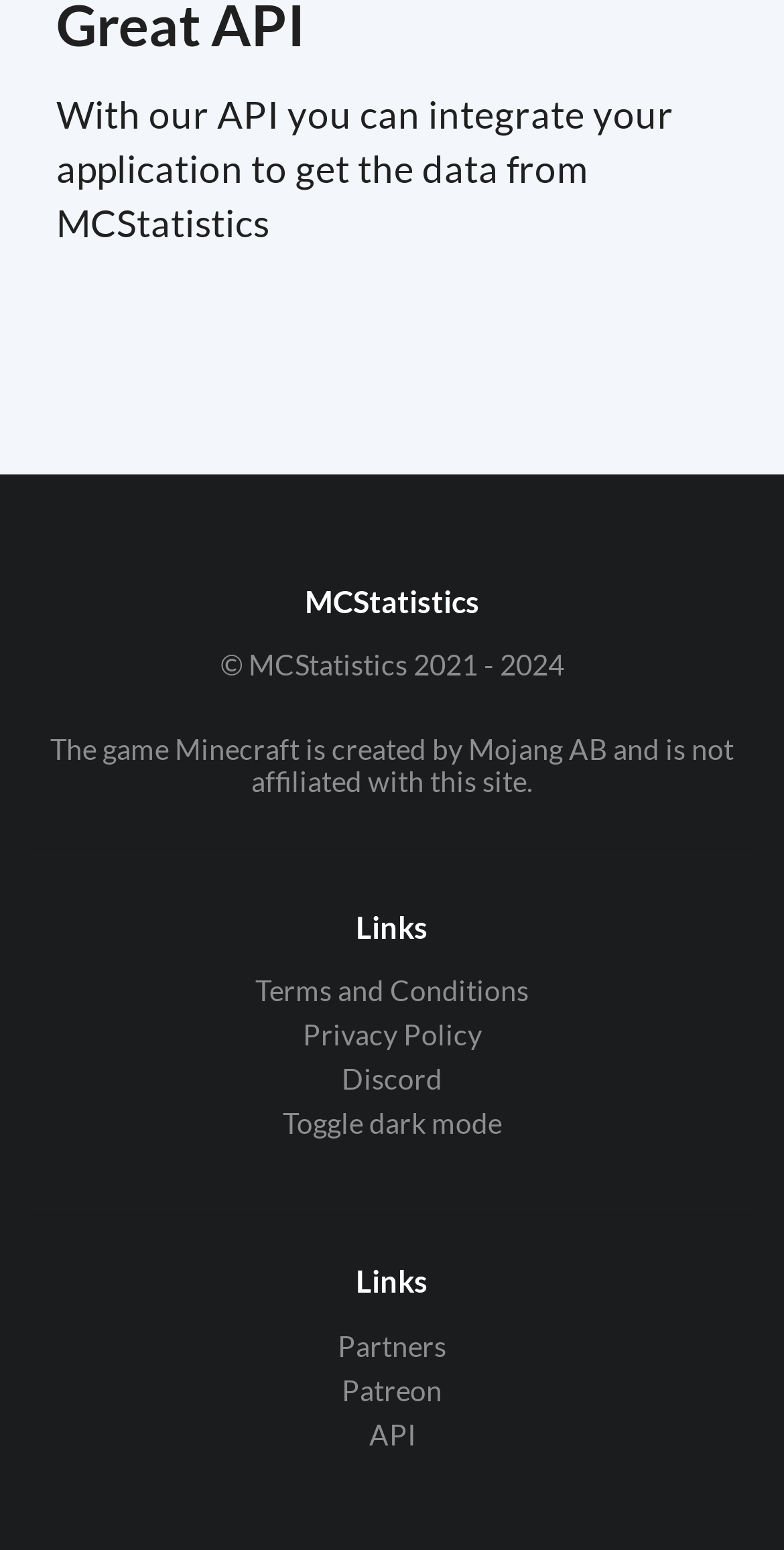Determine the bounding box for the described HTML element: "Privacy Policy". Ensure the coordinates are four float numbers between 0 and 1 in the format [left, top, right, bottom].

[0.036, 0.654, 0.964, 0.683]